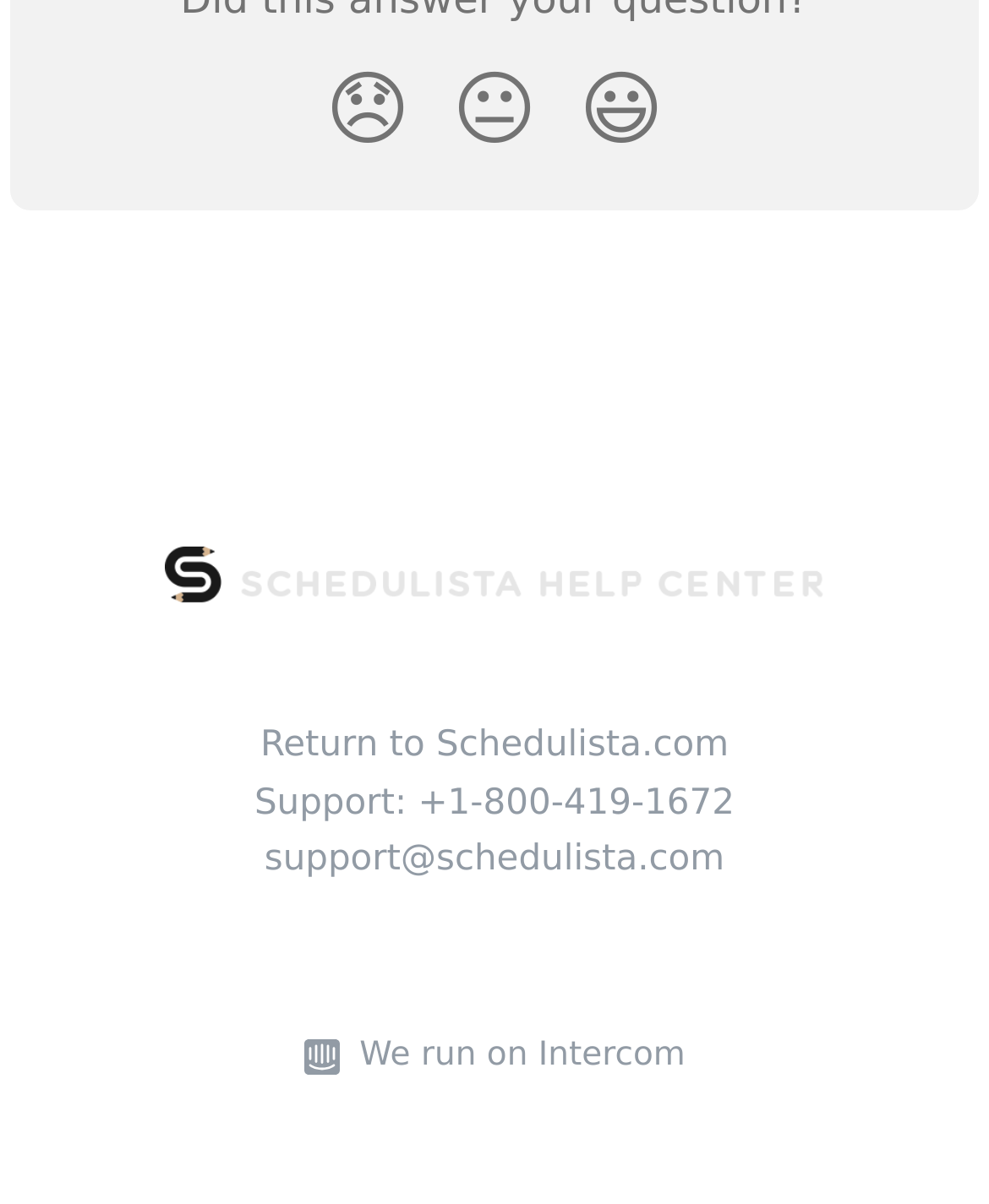Answer this question using a single word or a brief phrase:
What is the name of the company that the webpage is running on?

Intercom